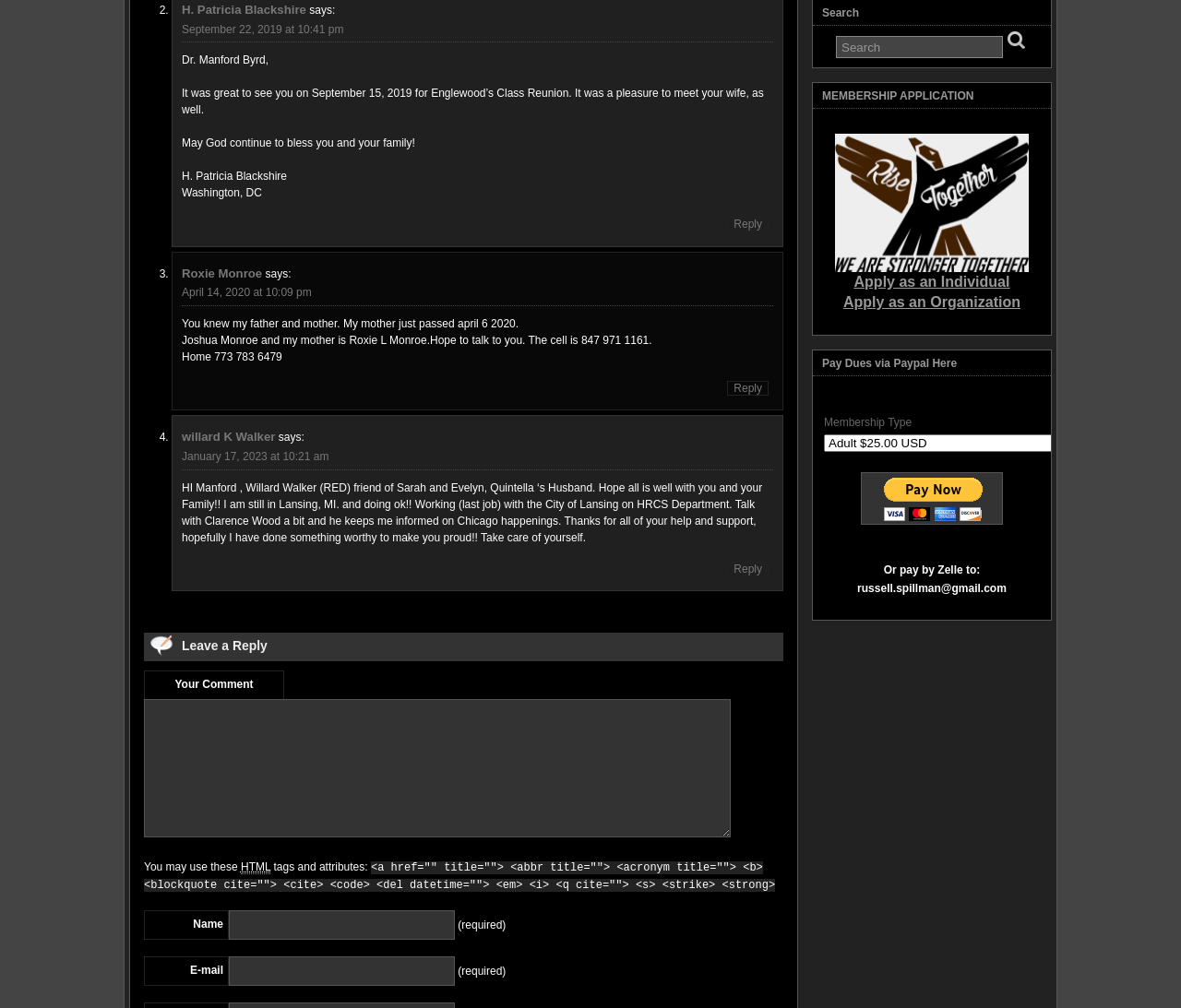Determine the bounding box coordinates of the section I need to click to execute the following instruction: "Share on facebook". Provide the coordinates as four float numbers between 0 and 1, i.e., [left, top, right, bottom].

None